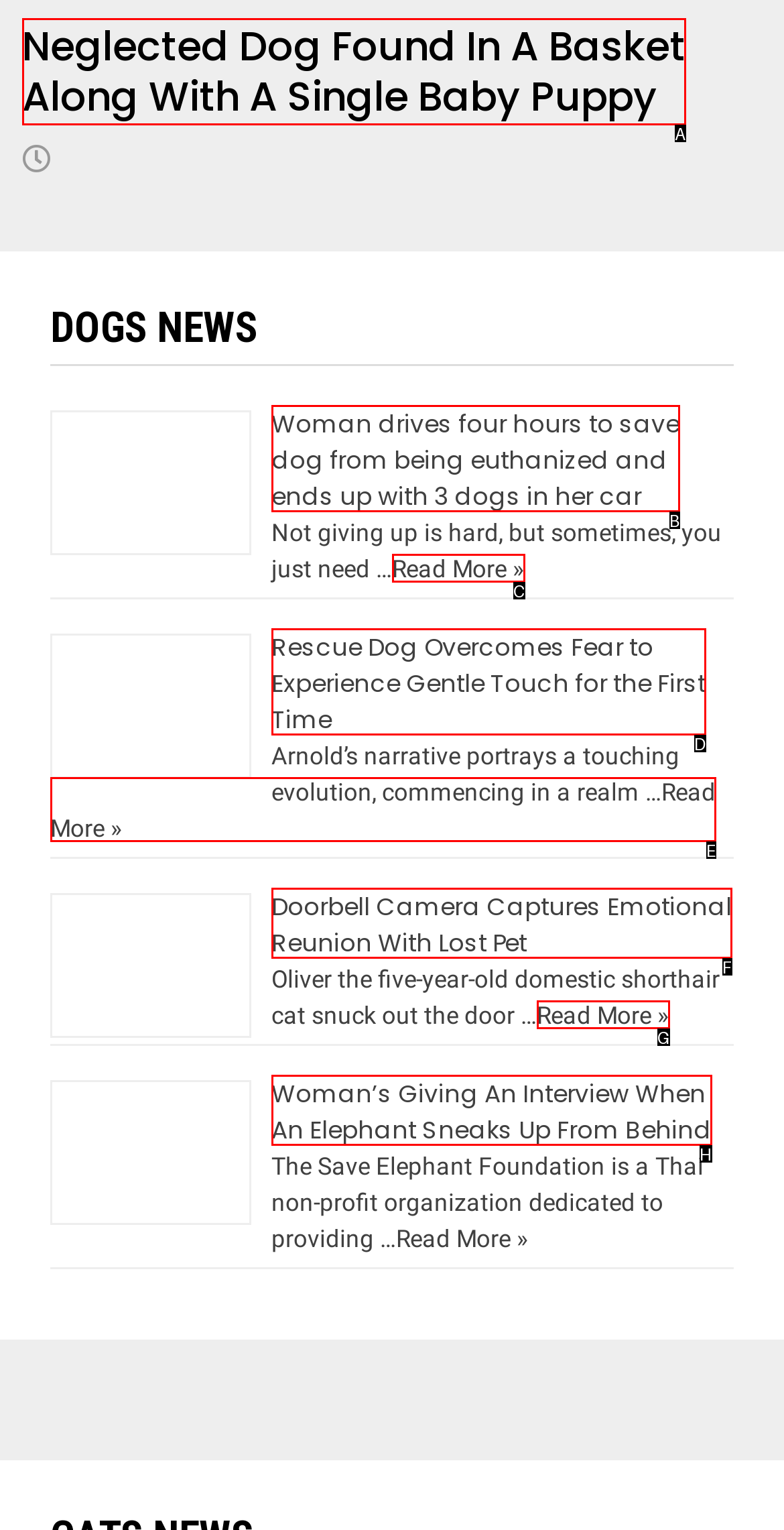Match the HTML element to the description: Read More ». Answer with the letter of the correct option from the provided choices.

C